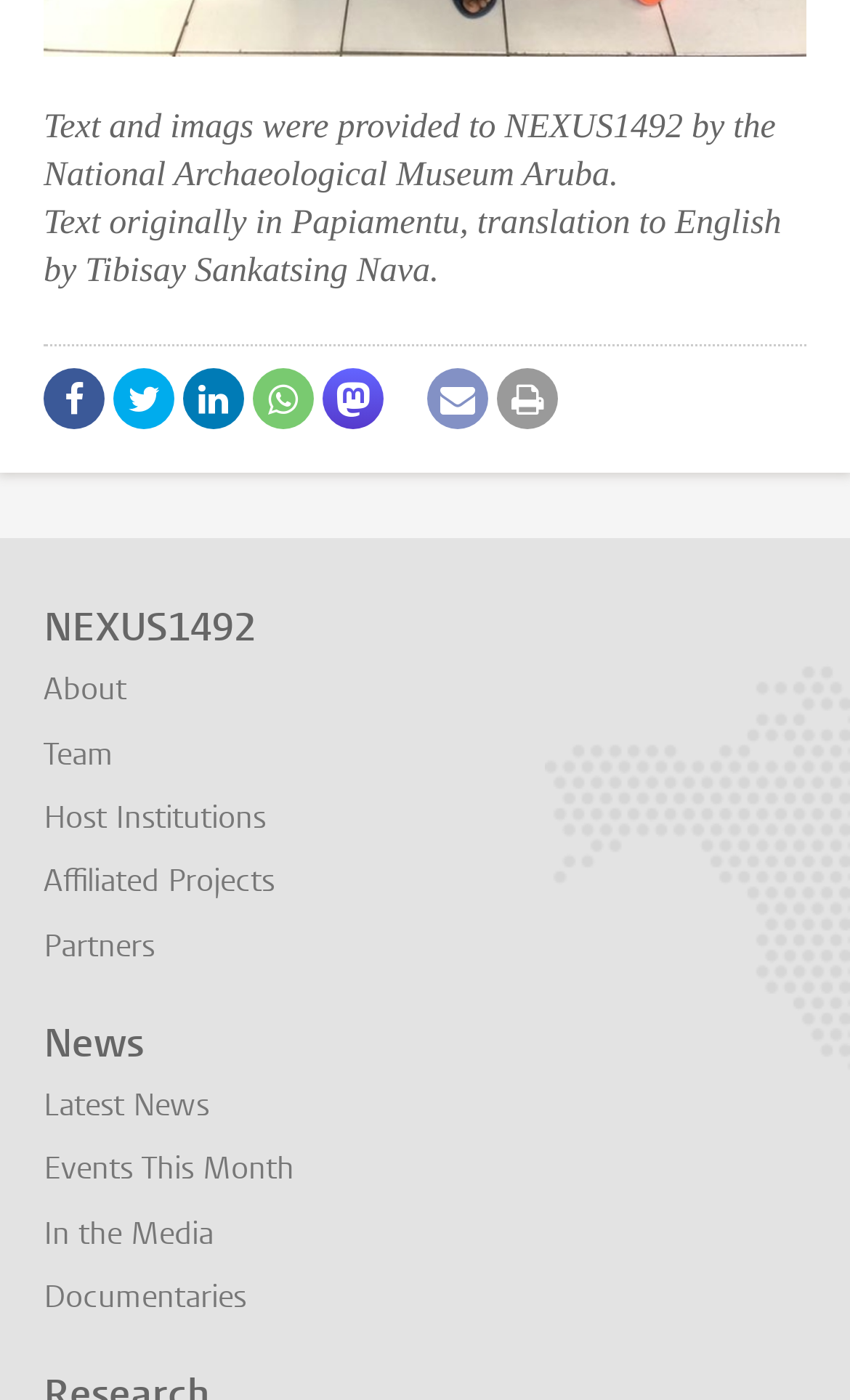Show the bounding box coordinates for the HTML element as described: "AHMAD MAHER".

None